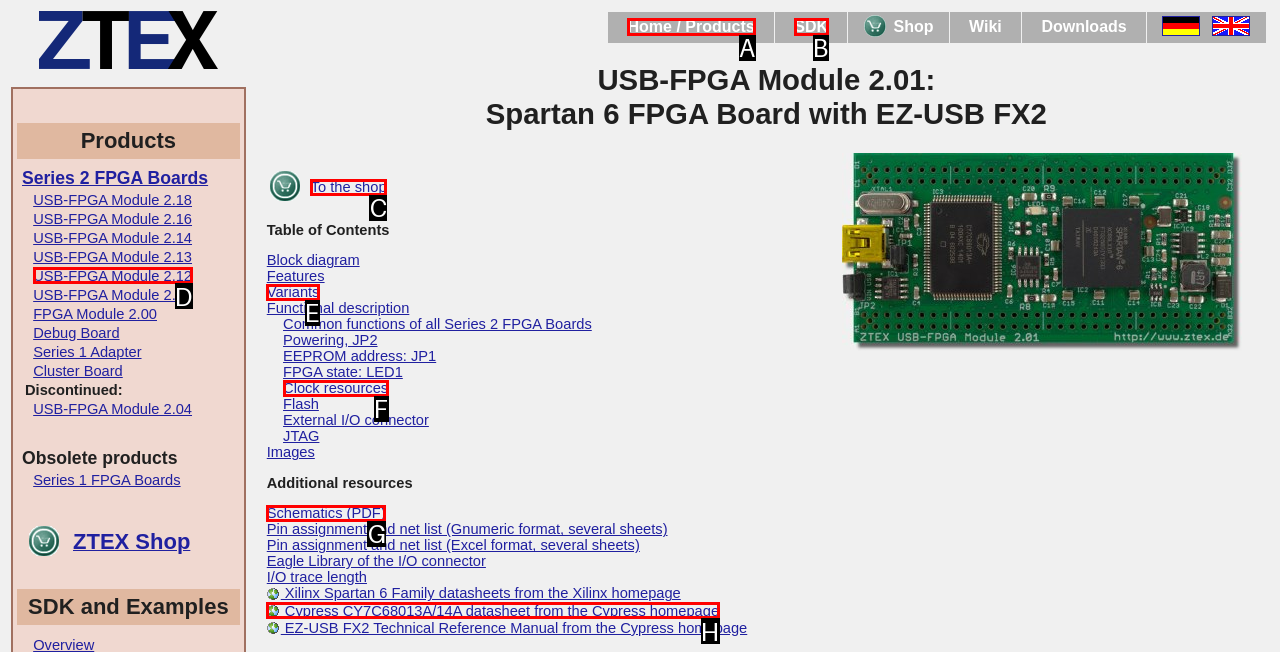Which HTML element should be clicked to complete the following task: Click on the 'Home / Products' link?
Answer with the letter corresponding to the correct choice.

A